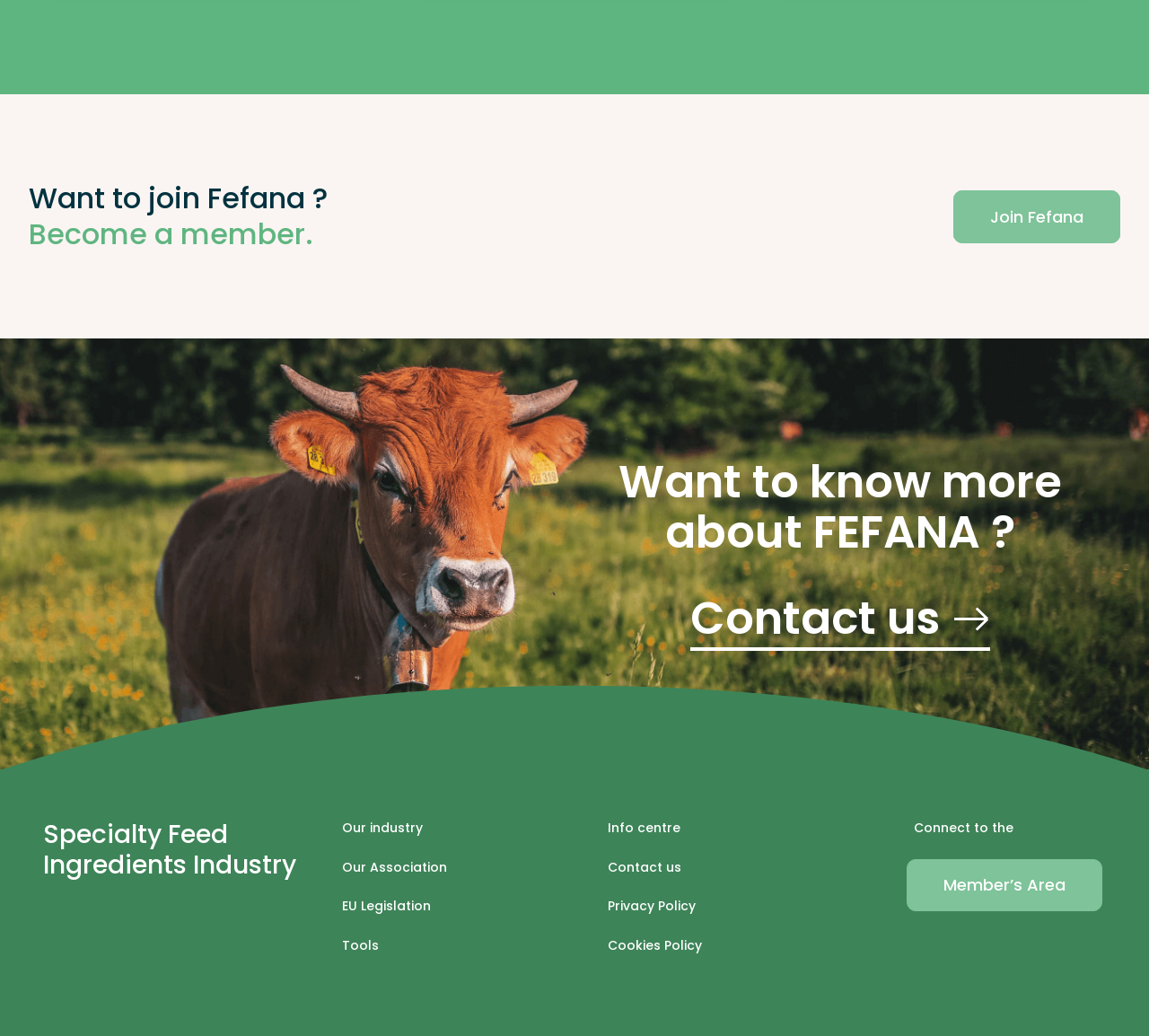Answer the question using only a single word or phrase: 
What is the name of the industry?

Specialty Feed Ingredients